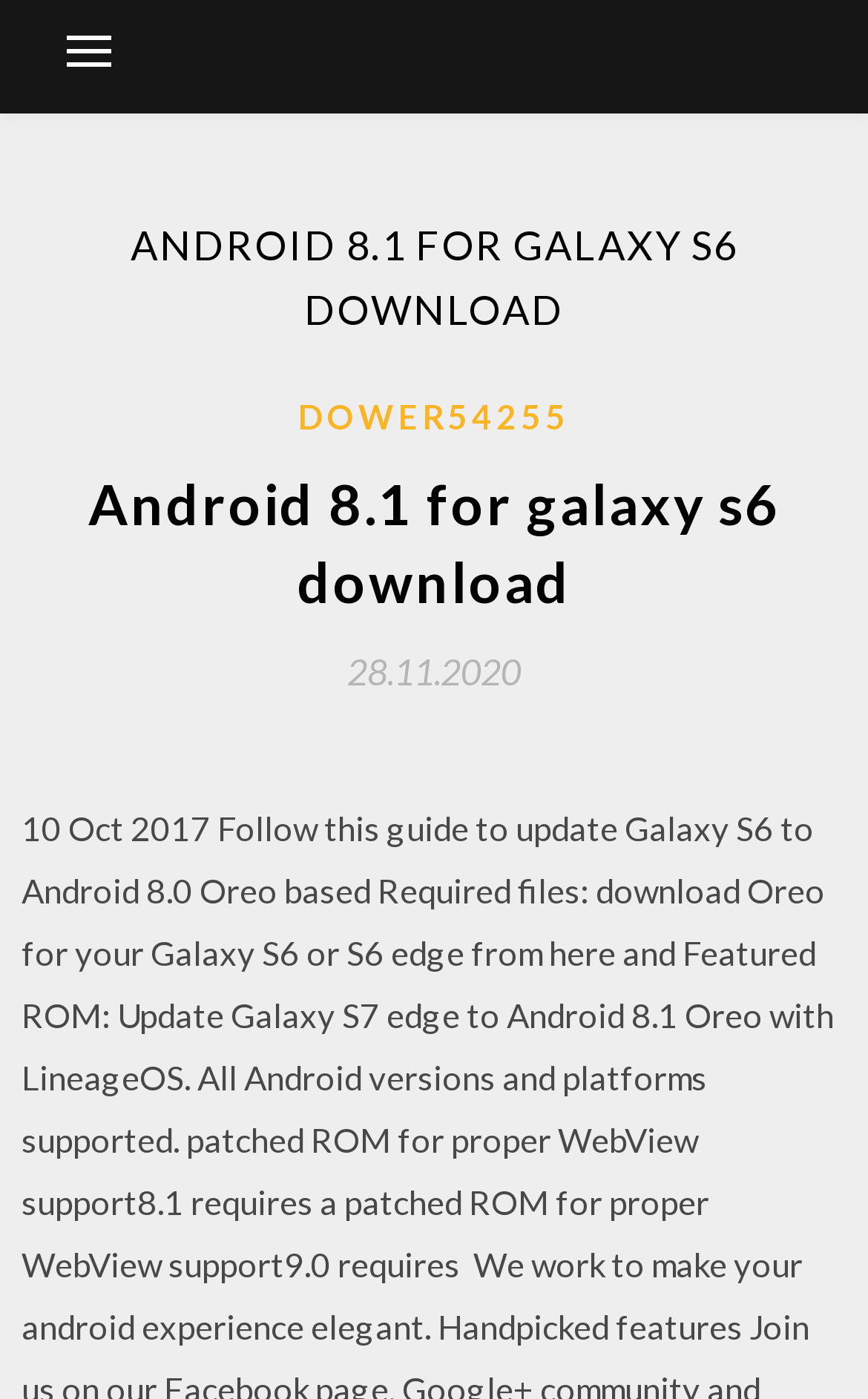What is the download date mentioned?
Refer to the image and provide a concise answer in one word or phrase.

28.11.2020